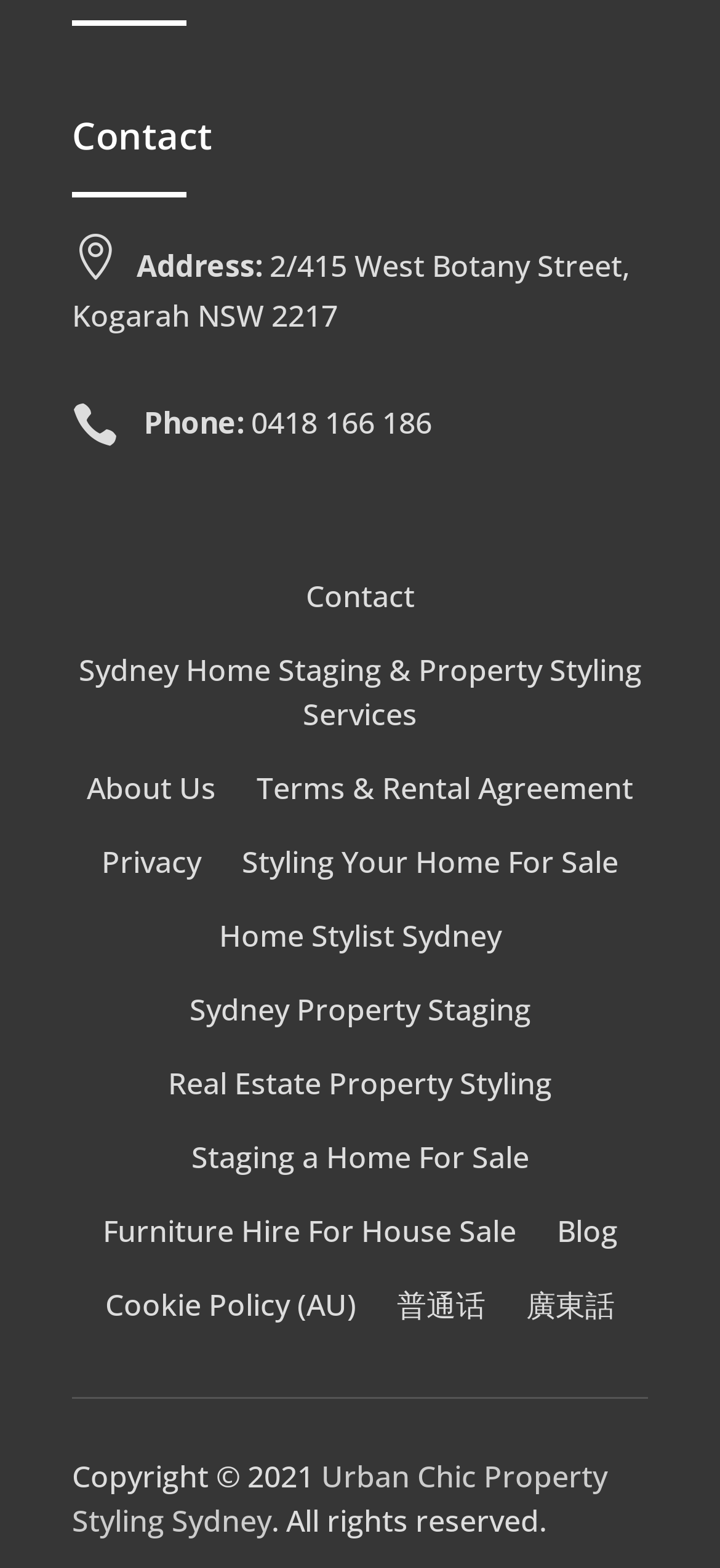Identify the bounding box coordinates for the element that needs to be clicked to fulfill this instruction: "Click Contact". Provide the coordinates in the format of four float numbers between 0 and 1: [left, top, right, bottom].

[0.1, 0.076, 0.9, 0.111]